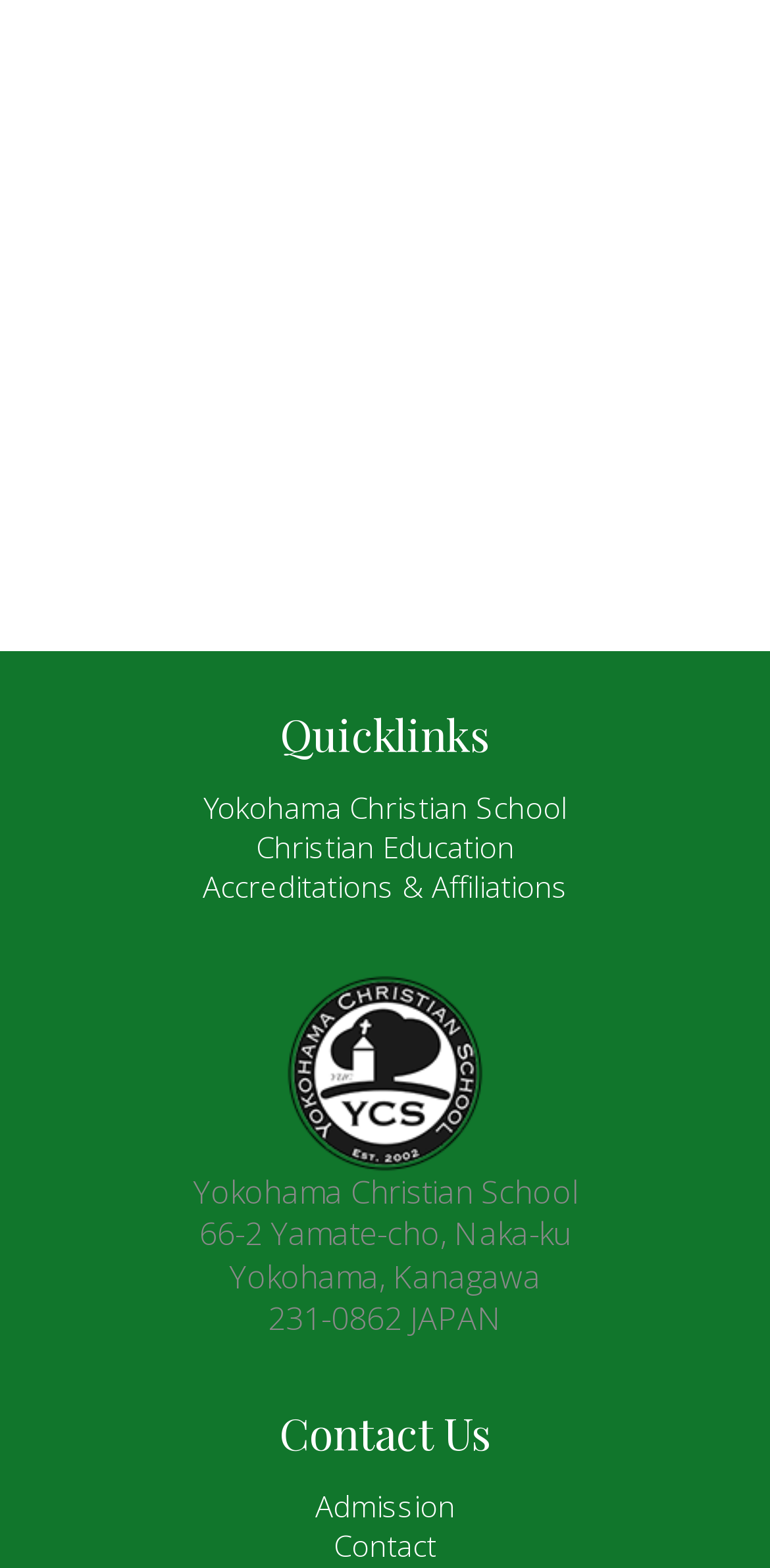What is the purpose of the 'Quicklinks' section?
Examine the image and give a concise answer in one word or a short phrase.

To provide quick access to related links